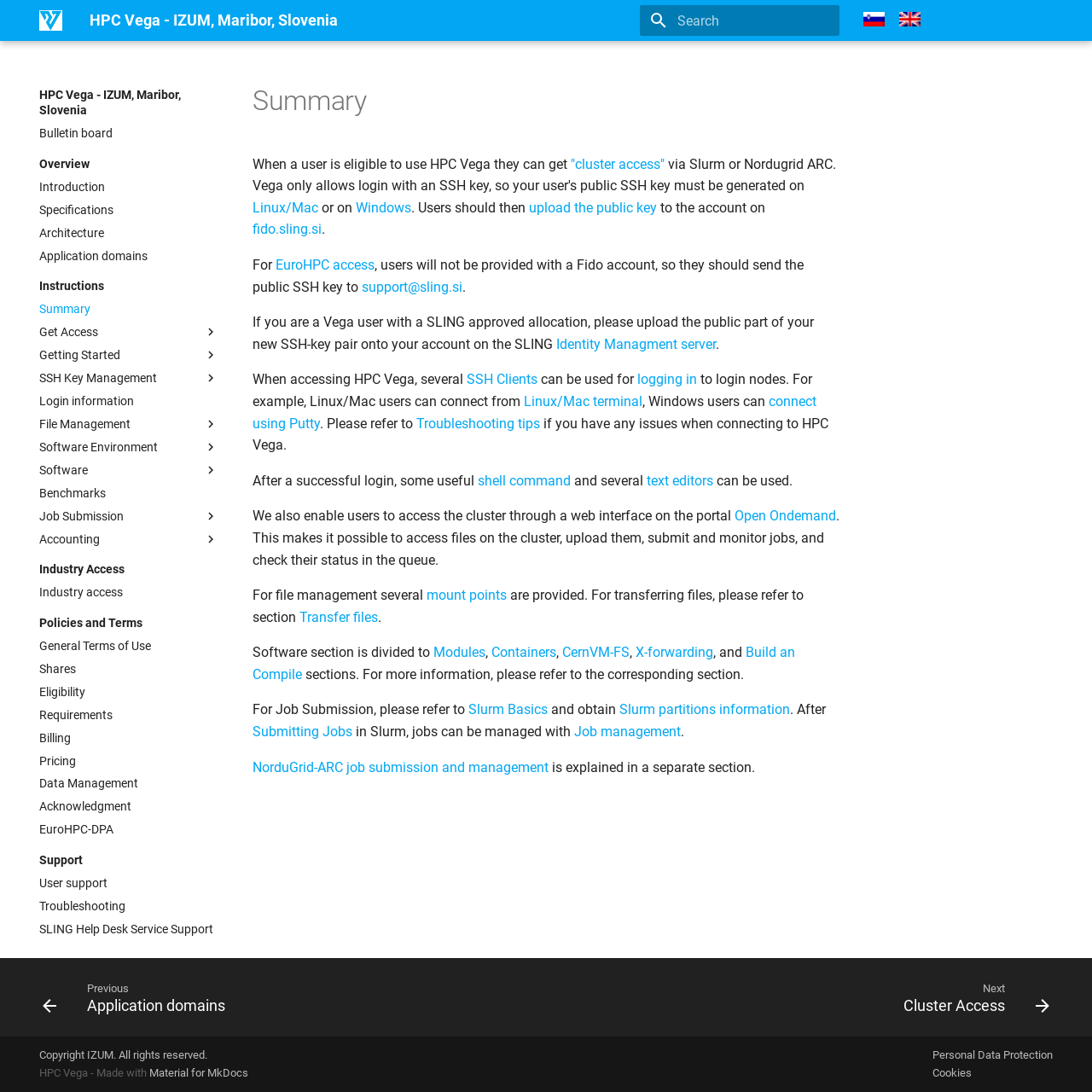Explain the contents of the webpage comprehensively.

The webpage is about HPC Vega, a high-performance computing system, and provides information on how to access and use it. At the top, there is a navigation header with a logo, a search bar, and several links. Below the header, there is a main content area with several sections.

On the left side of the main content area, there is a navigation menu with links to various sections, including Overview, Instructions, Industry Access, Policies and Terms, Support, and Live Demos and Workshops. Each section has a heading and several sub-links.

The main content area also has a large article section that takes up most of the page. The article is titled "Summary" and provides information on how to get access to HPC Vega. The text explains that users need to upload their public SSH key to their account on fido.sling.si to get cluster access. There are also links to instructions for Linux/Mac and Windows users.

Throughout the page, there are several images, including a logo and icons for the search bar and navigation links. The overall layout is organized and easy to navigate, with clear headings and concise text.